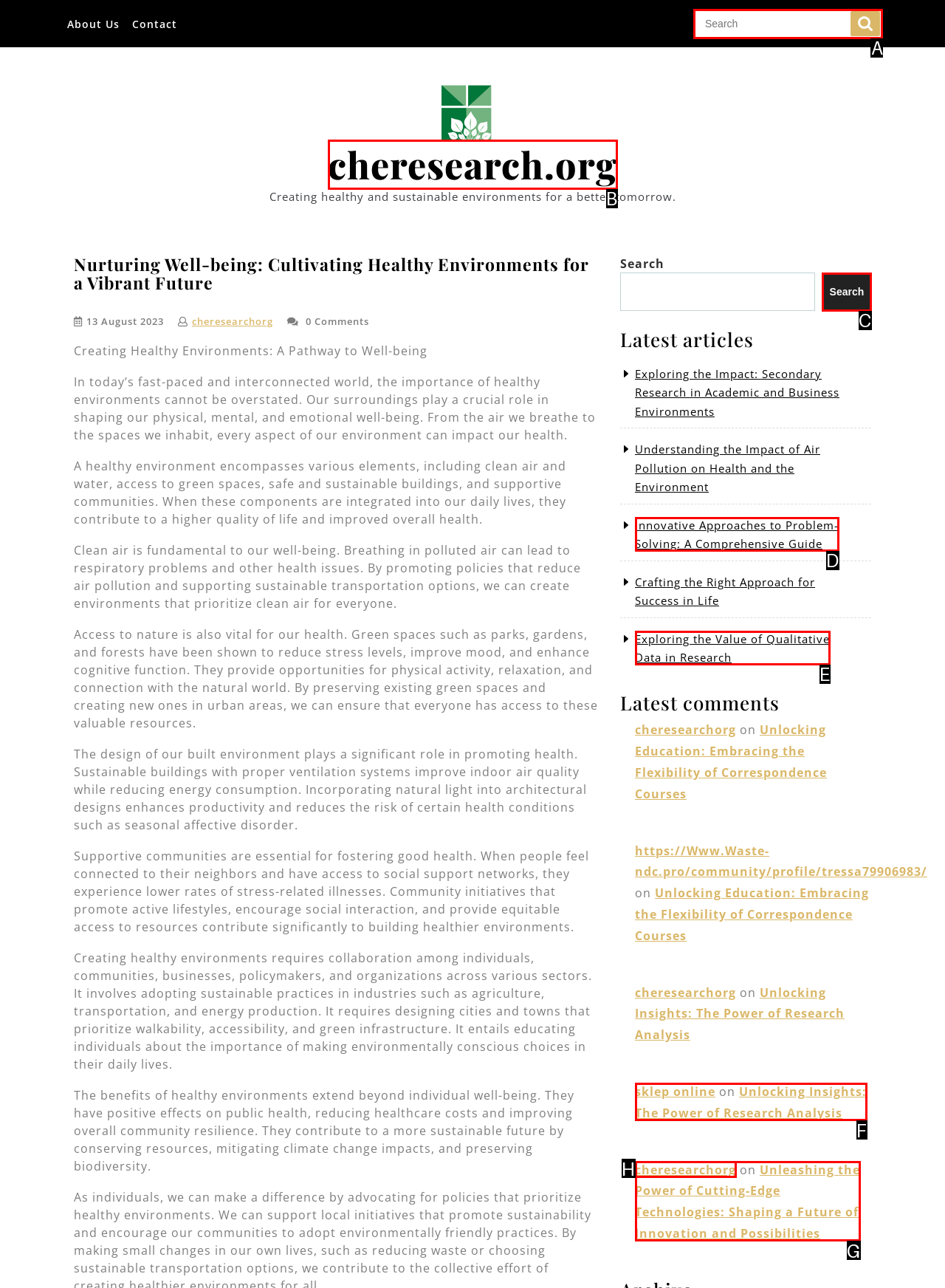From the given options, tell me which letter should be clicked to complete this task: Search for a topic
Answer with the letter only.

A